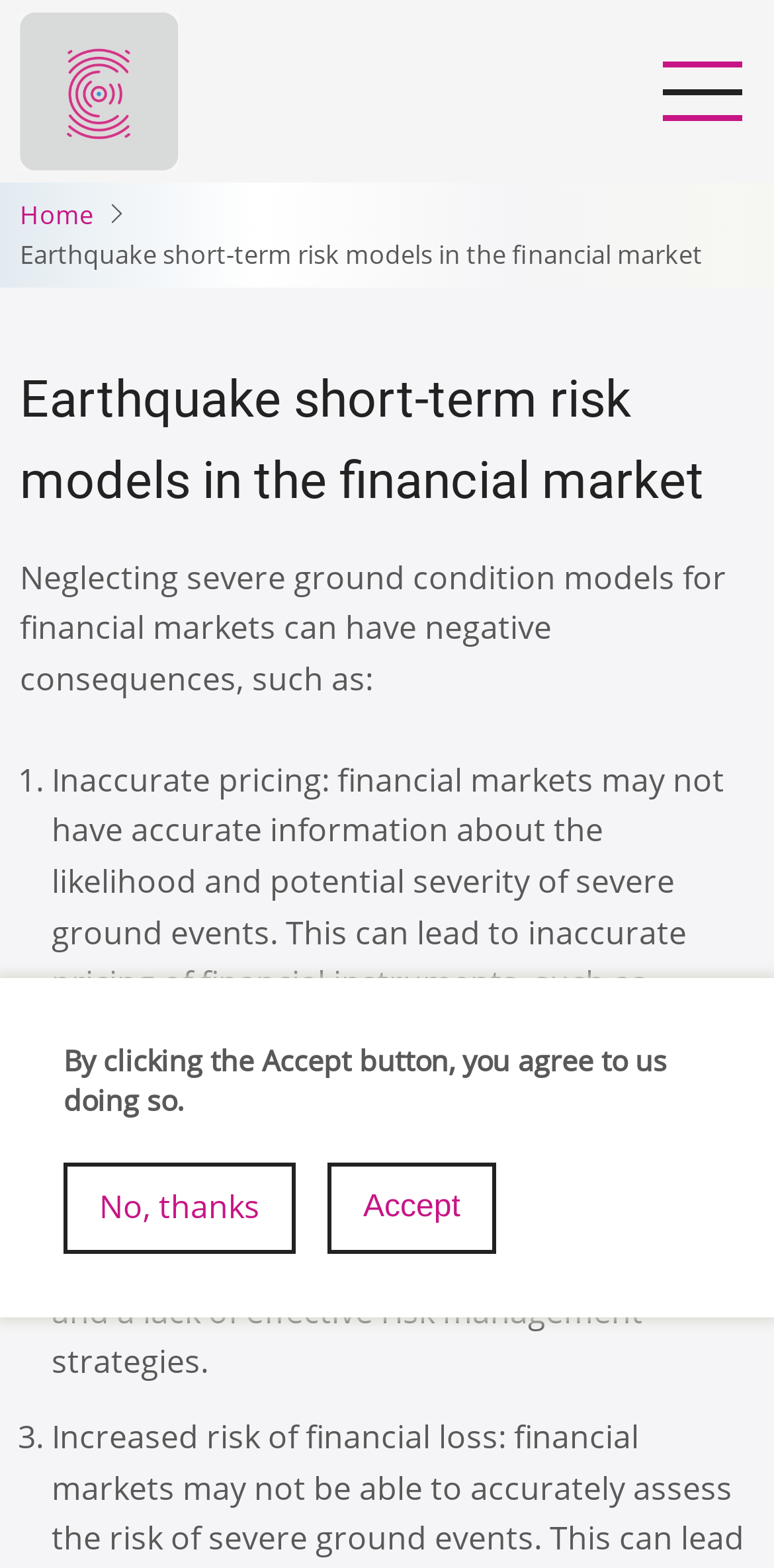What is the consequence of inaccurate pricing in financial markets?
Provide a detailed answer to the question, using the image to inform your response.

According to the webpage, one of the consequences of neglecting severe ground condition models is inaccurate pricing, which can lead to financial markets not having accurate information about the likelihood and potential severity of severe ground events.